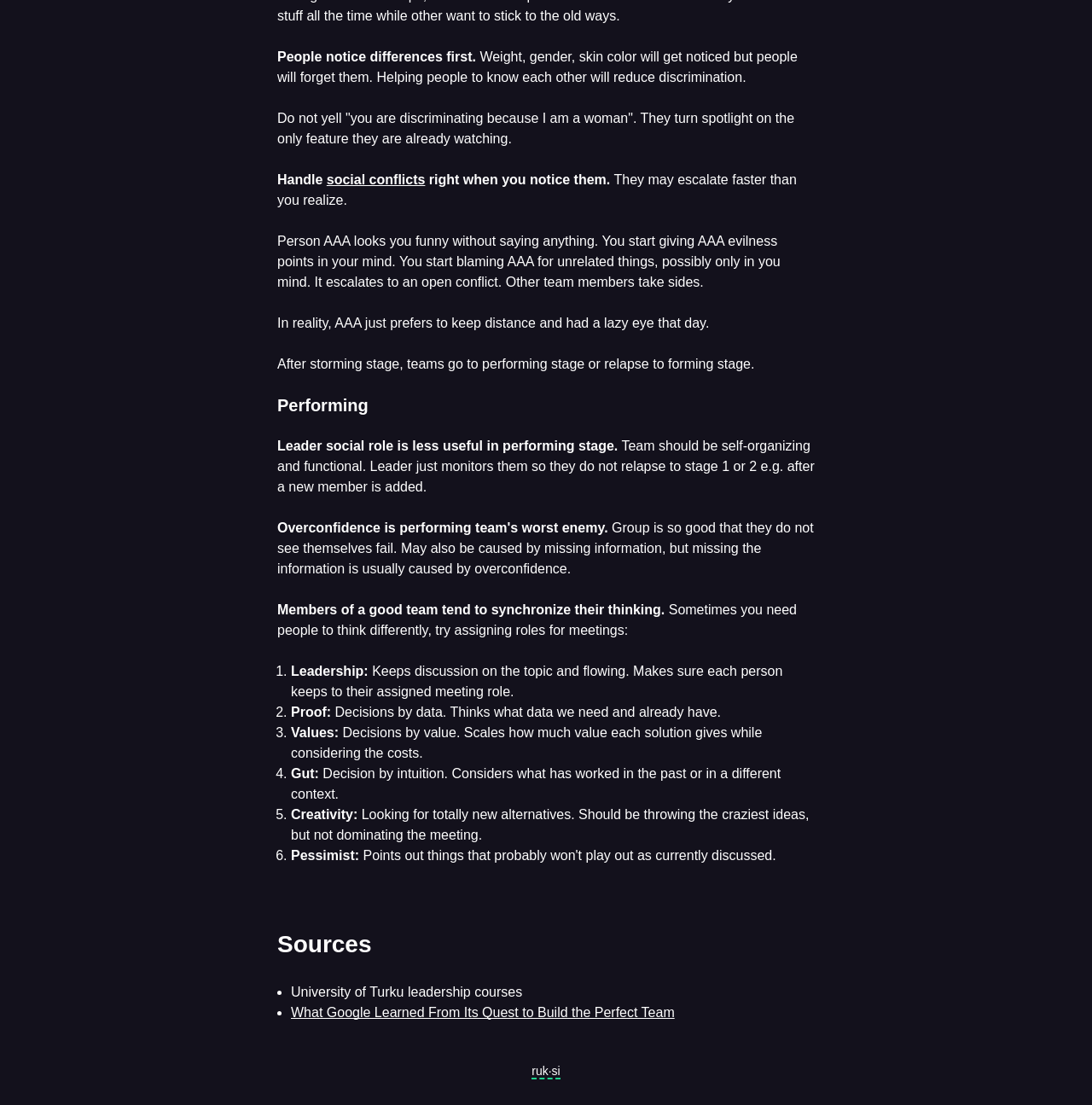Based on the element description, predict the bounding box coordinates (top-left x, top-left y, bottom-right x, bottom-right y) for the UI element in the screenshot: social conflicts

[0.299, 0.156, 0.389, 0.169]